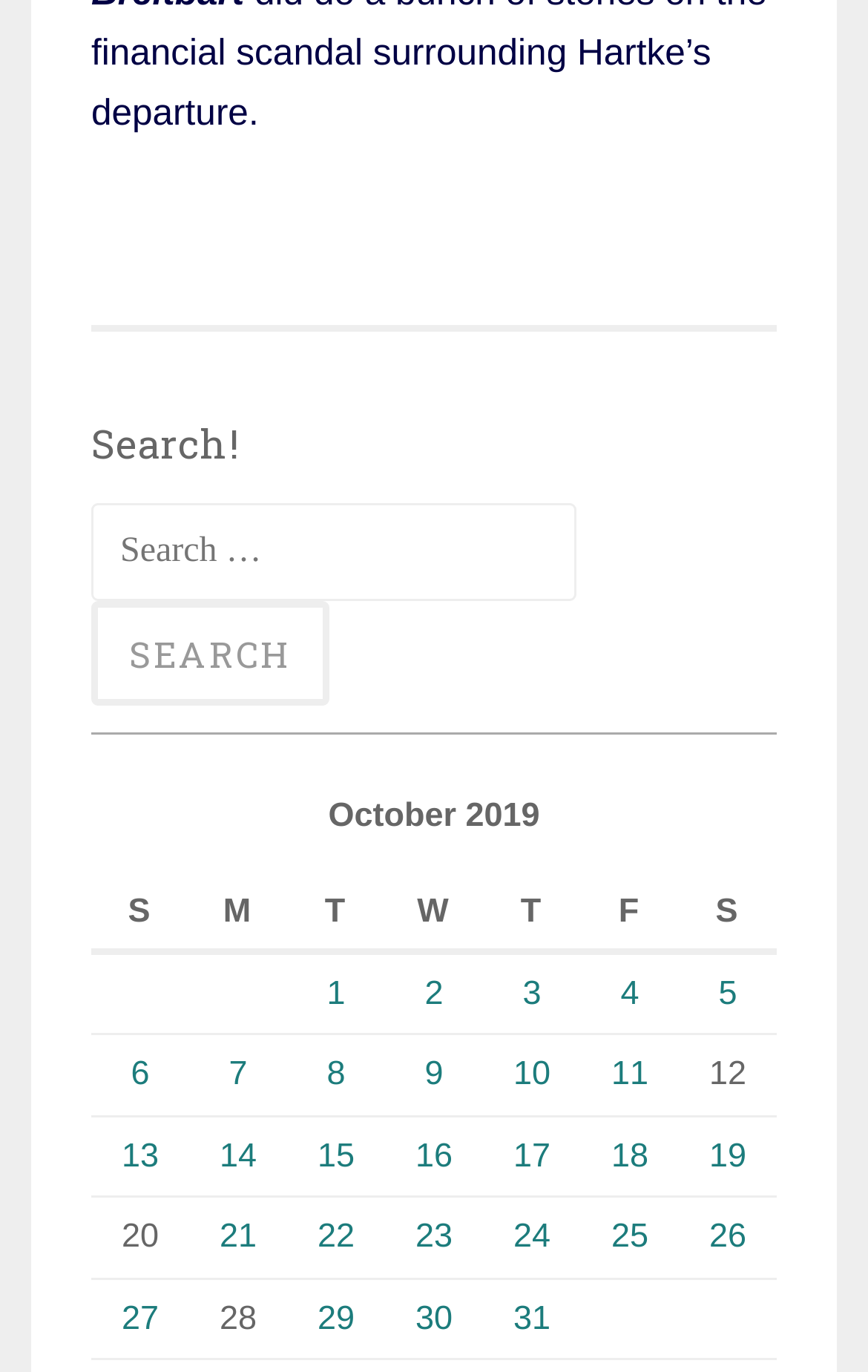Please determine the bounding box coordinates of the element to click on in order to accomplish the following task: "View posts published on October 1, 2019". Ensure the coordinates are four float numbers ranging from 0 to 1, i.e., [left, top, right, bottom].

[0.376, 0.71, 0.398, 0.738]